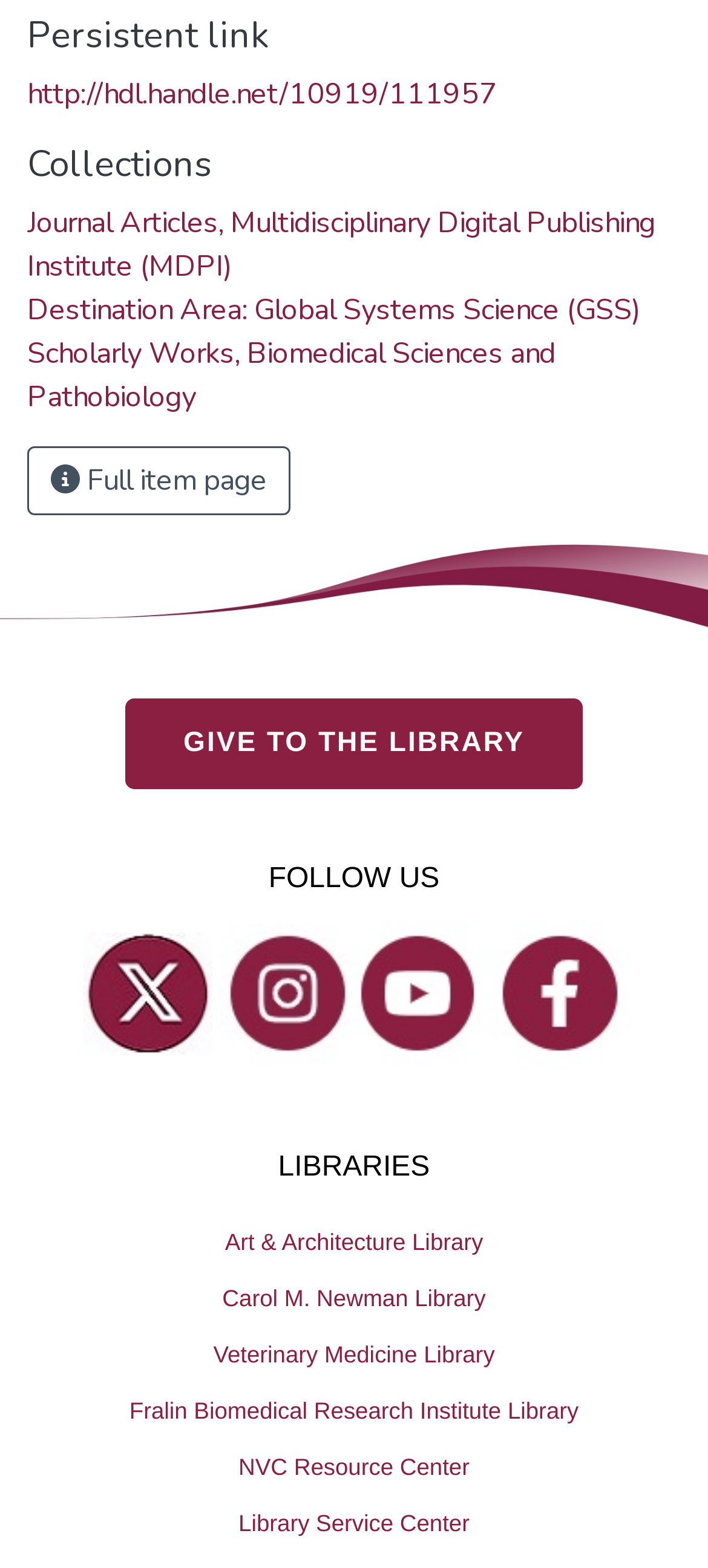What is the purpose of the 'GIVE TO THE LIBRARY' button?
Answer the question with detailed information derived from the image.

I examined the 'GIVE TO THE LIBRARY' button and inferred that its purpose is to allow users to make a donation to the library.